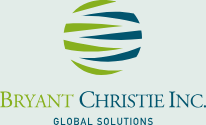What does the company provide?
Please give a detailed and elaborate explanation in response to the question.

Bryant Christie Inc. is a company dedicated to providing global solutions, specifically helping clients navigate export markets and engage in international business effectively, with a focus on international trade and agriculture.